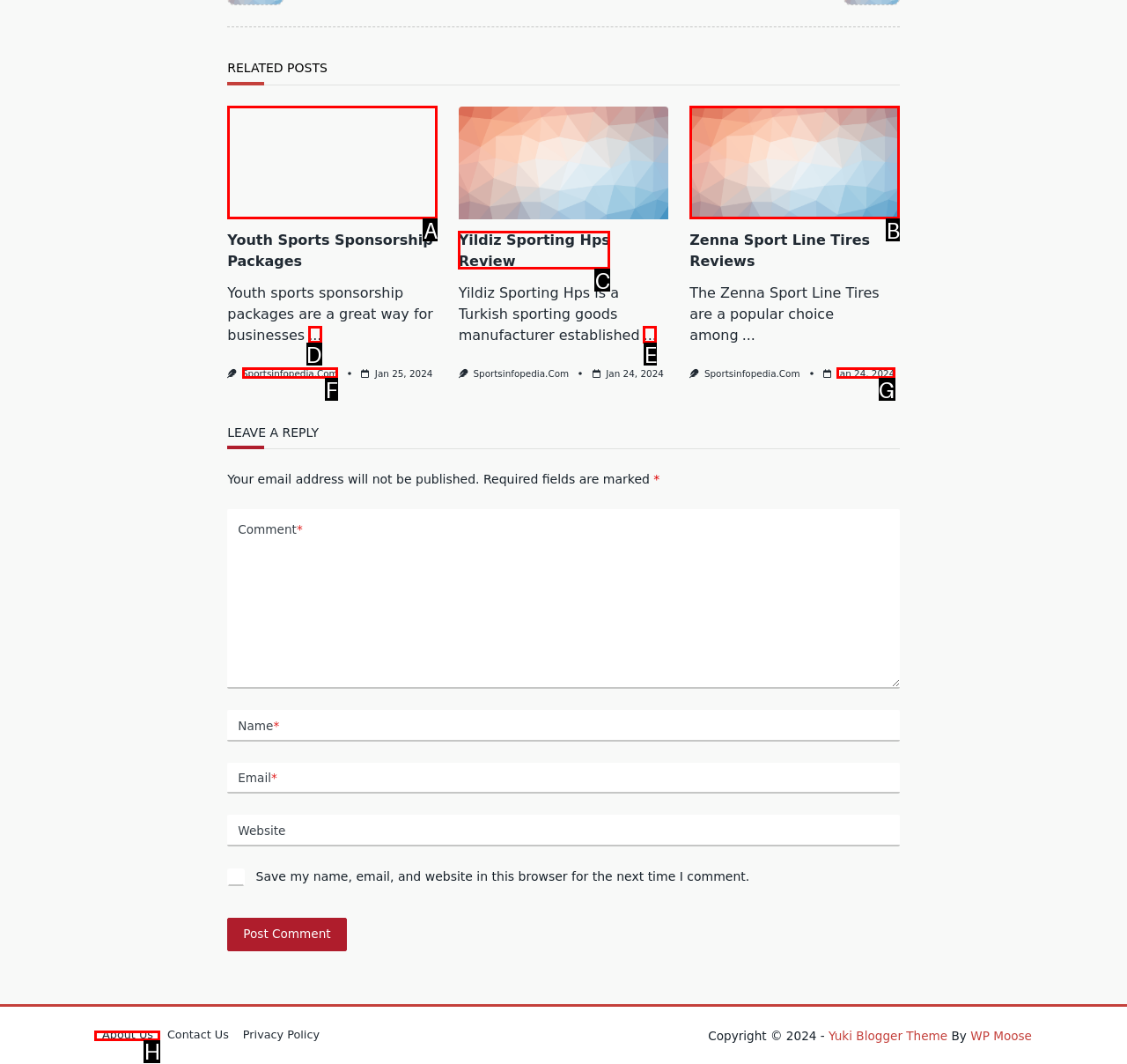Given the task: Search for a product, indicate which boxed UI element should be clicked. Provide your answer using the letter associated with the correct choice.

None